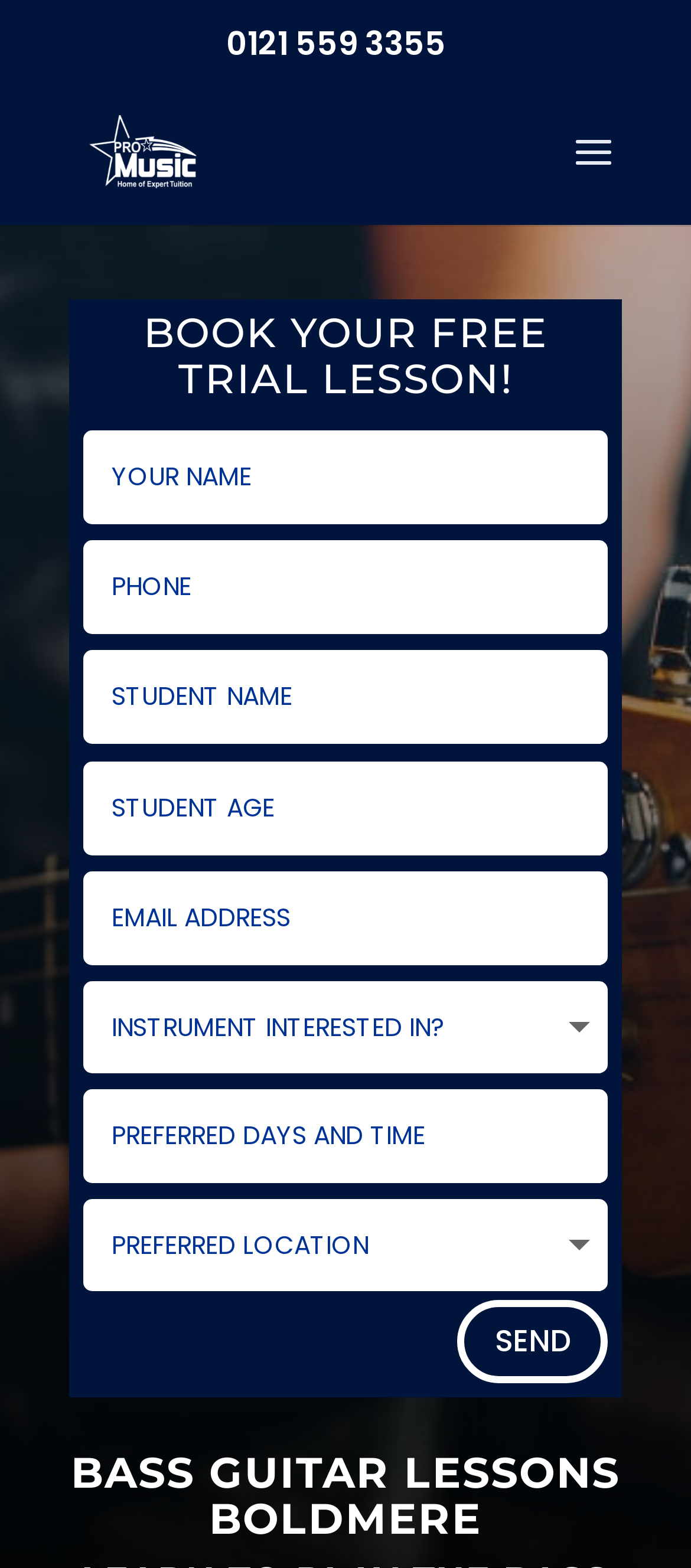Please provide a detailed answer to the question below by examining the image:
What is the phone number to contact?

I found the phone number by looking at the static text element with the bounding box coordinates [0.327, 0.013, 0.645, 0.041], which contains the phone number '0121 559 3355'.